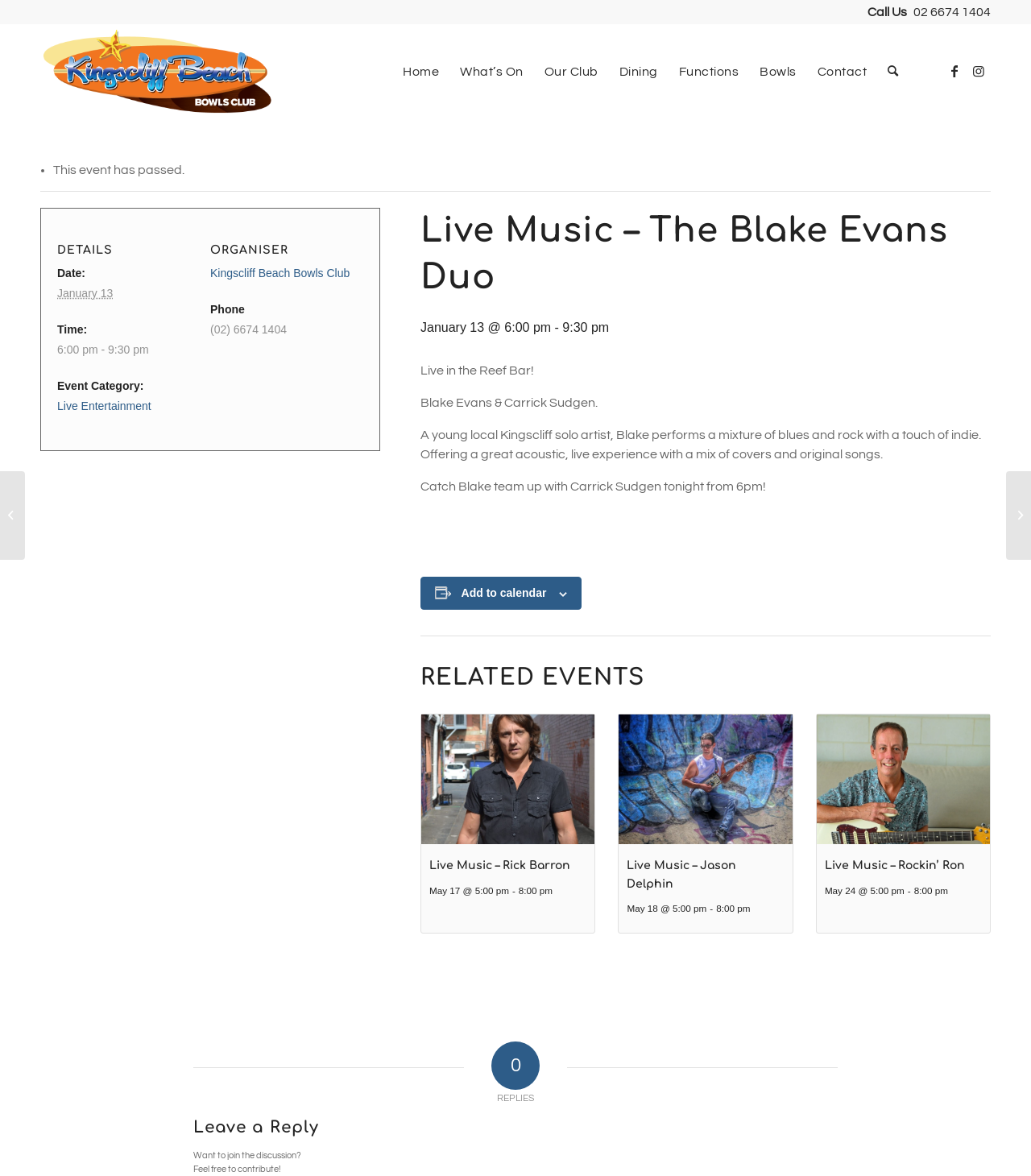Please provide a brief answer to the following inquiry using a single word or phrase:
Who is the solo artist performing at the live music event?

Blake Evans